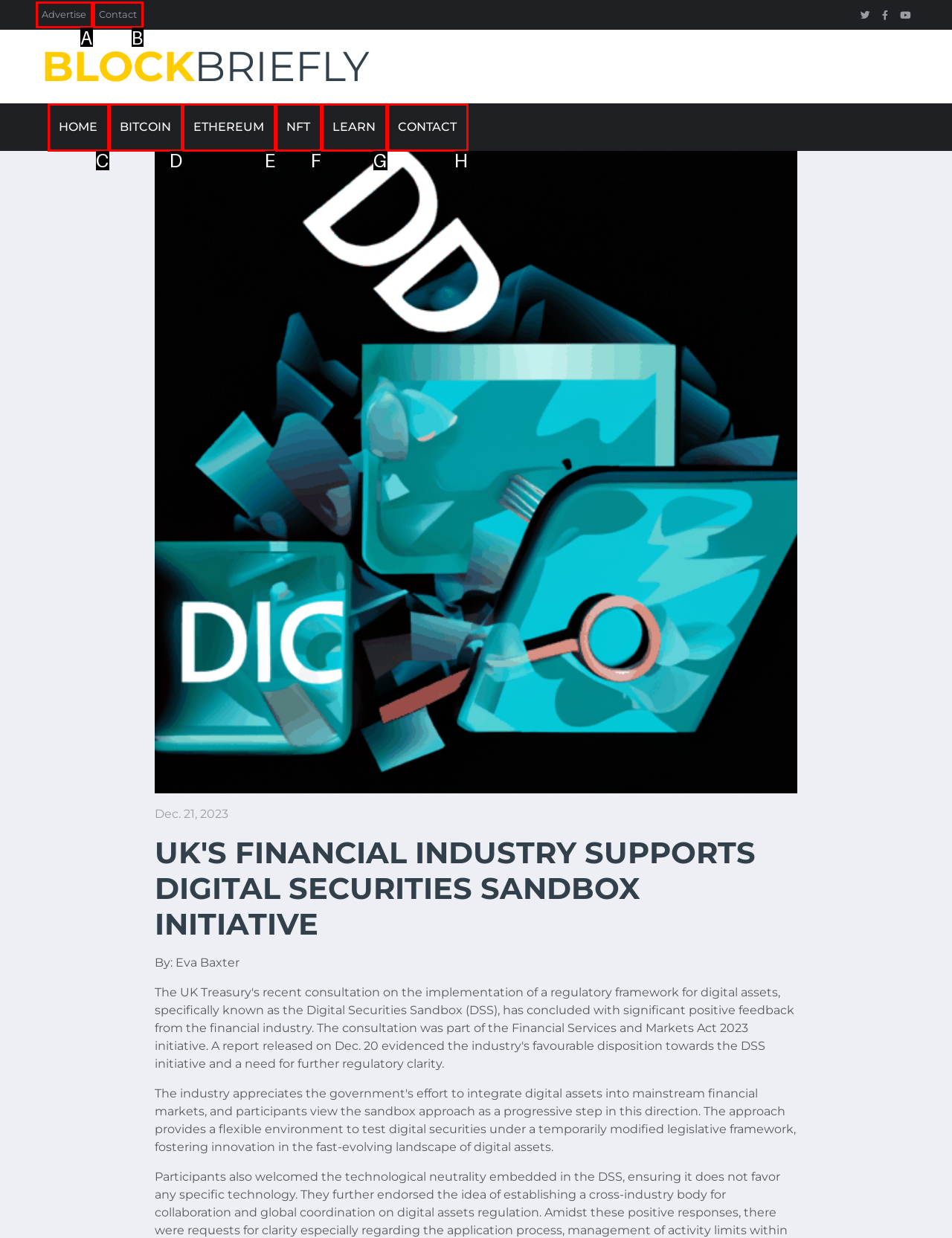Identify the option that corresponds to the description: Contact. Provide only the letter of the option directly.

H